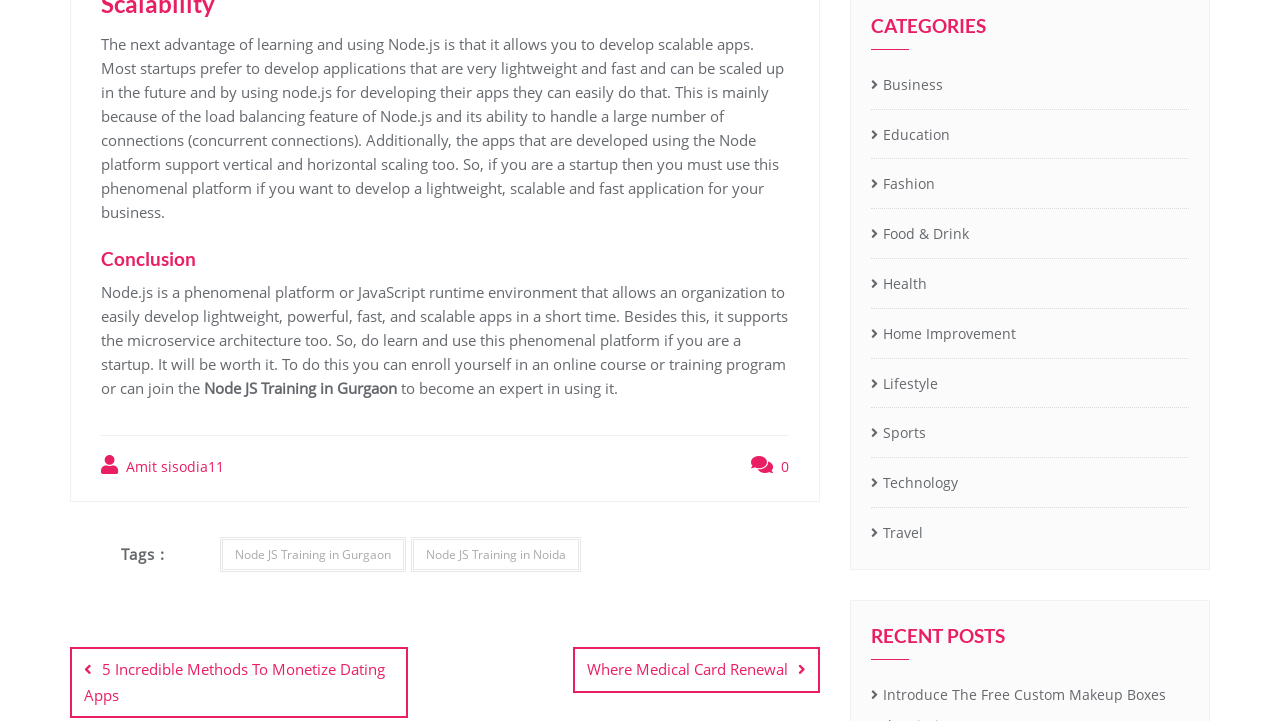How many links are listed under 'Post navigation'?
Refer to the image and offer an in-depth and detailed answer to the question.

Under the 'Post navigation' section, there are two links listed: 'Incredible Methods To Monetize Dating Apps' and 'Where Medical Card Renewal'.